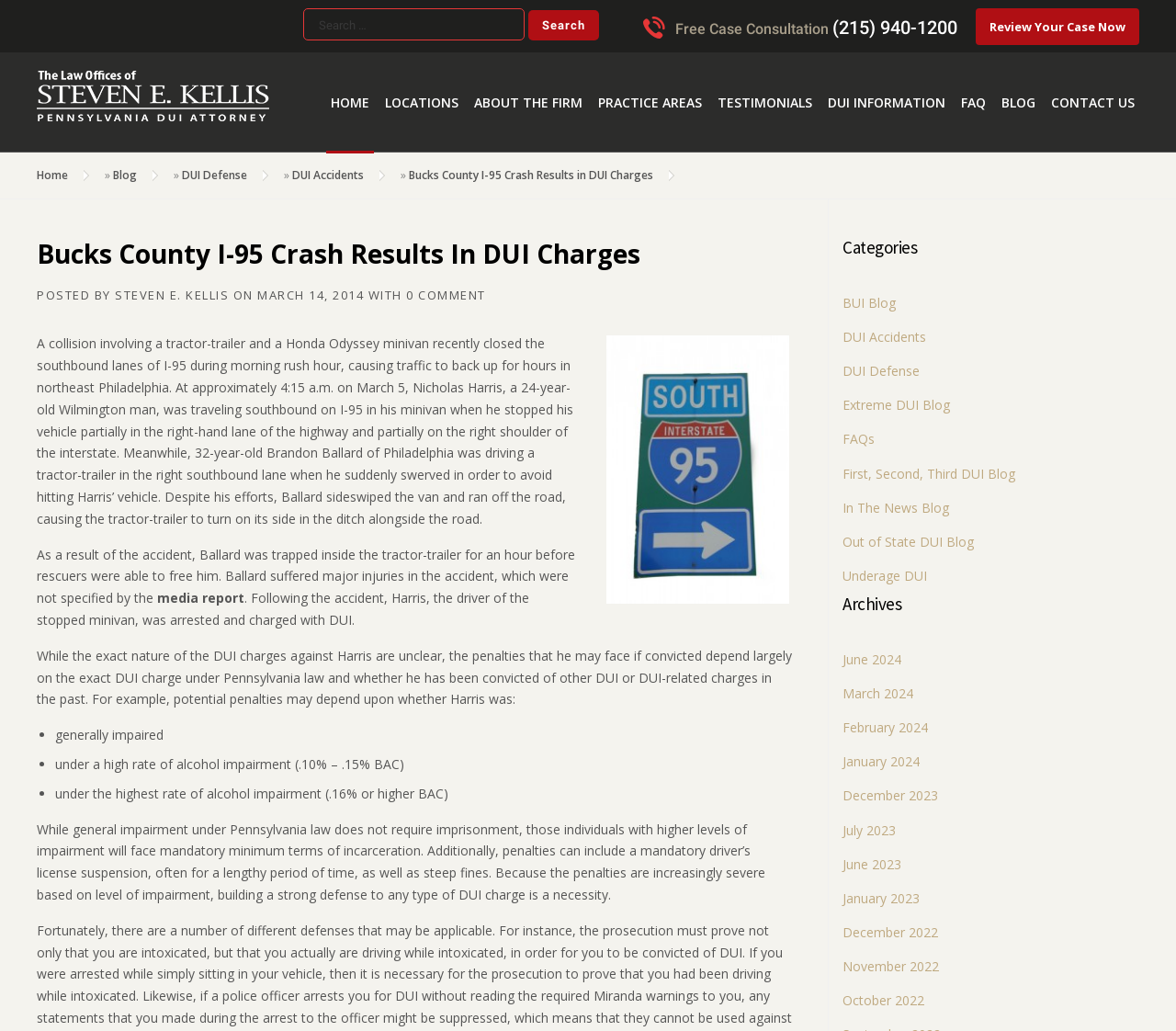Provide the bounding box coordinates for the area that should be clicked to complete the instruction: "Read 'DUI Accidents' blog".

[0.248, 0.162, 0.309, 0.177]